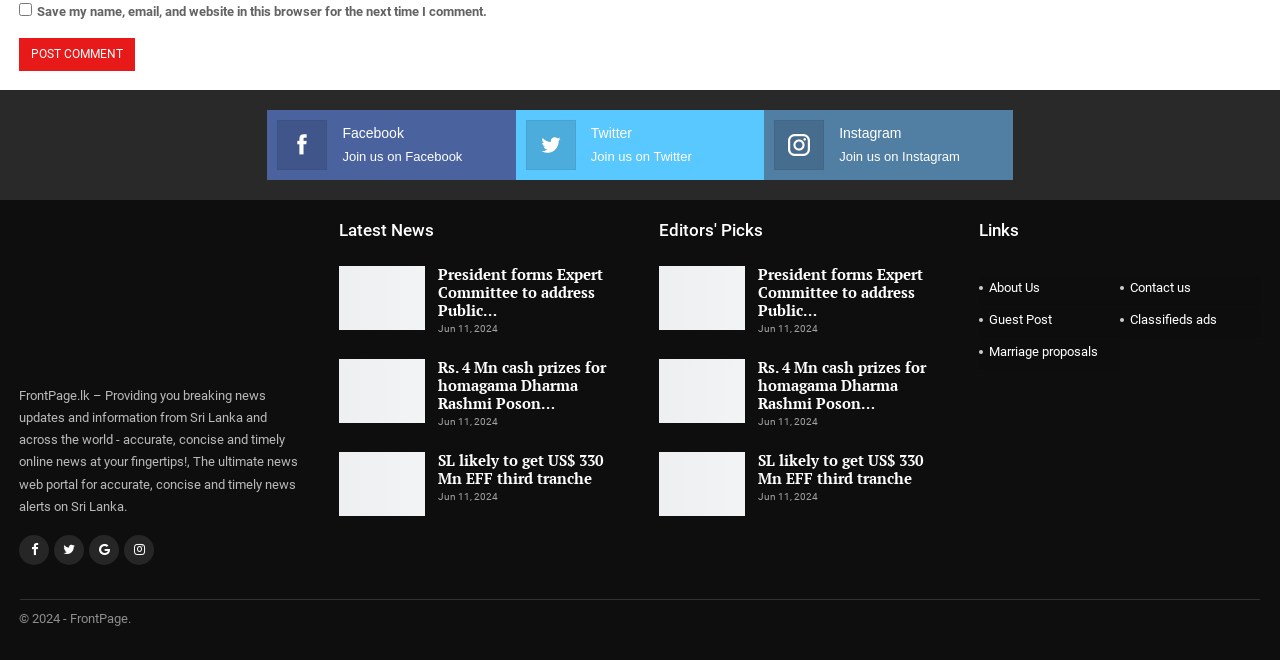Using the given description, provide the bounding box coordinates formatted as (top-left x, top-left y, bottom-right x, bottom-right y), with all values being floating point numbers between 0 and 1. Description: Facebook

None